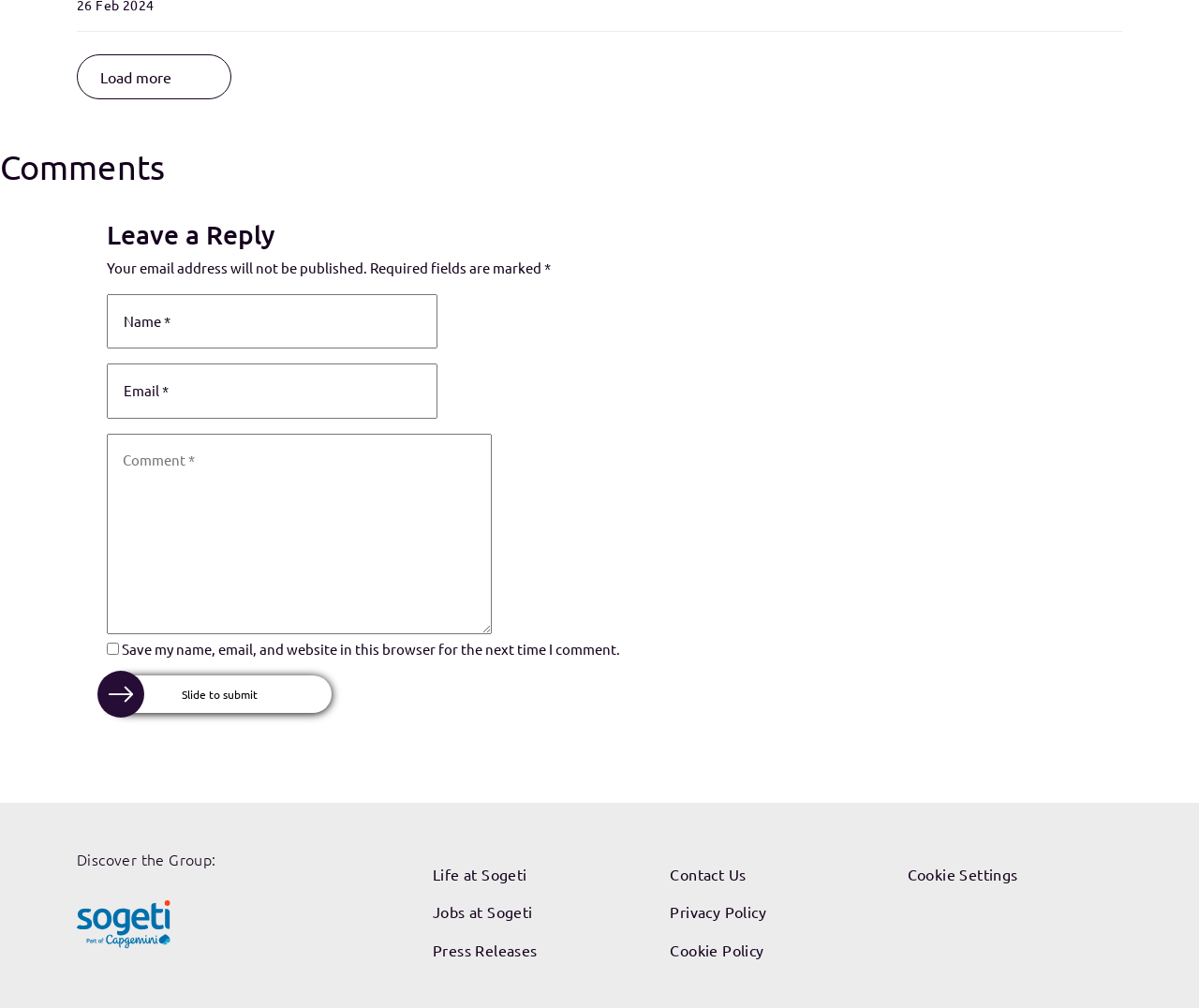What is the 'Slide to submit' text for?
Look at the screenshot and give a one-word or phrase answer.

To submit the comment